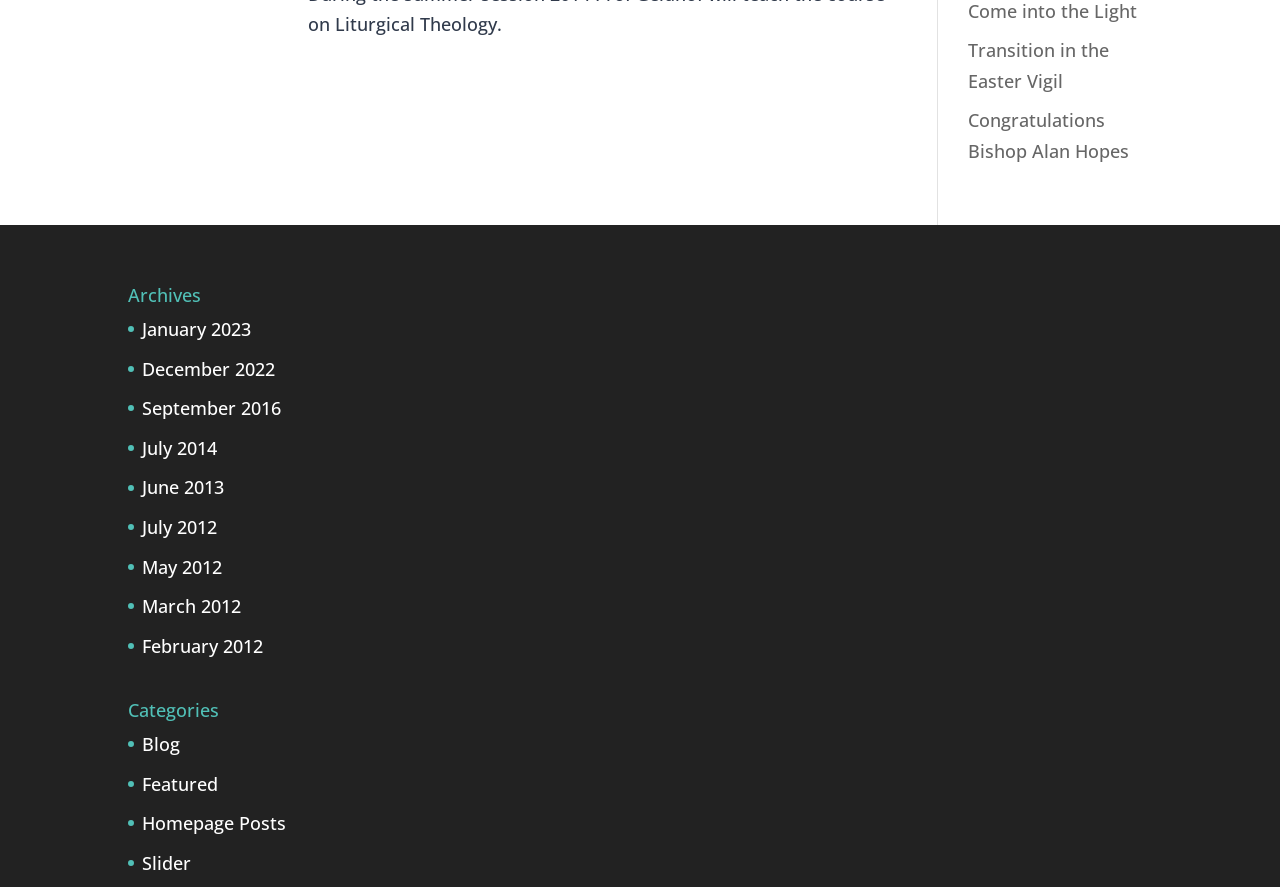Identify the bounding box for the described UI element. Provide the coordinates in (top-left x, top-left y, bottom-right x, bottom-right y) format with values ranging from 0 to 1: February 2012

[0.111, 0.714, 0.205, 0.741]